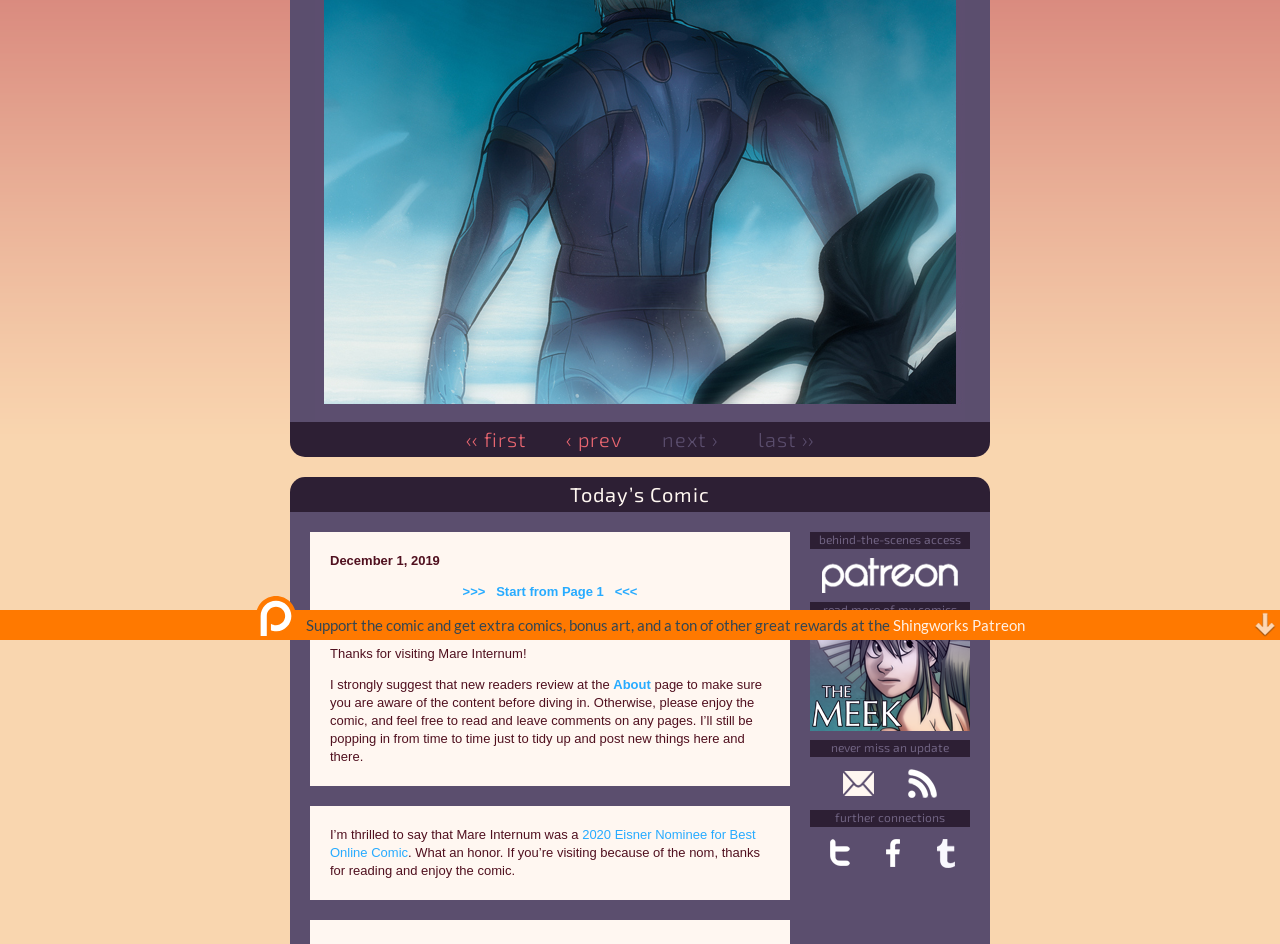Determine the bounding box for the UI element as described: "Read the About page". The coordinates should be represented as four float numbers between 0 and 1, formatted as [left, top, right, bottom].

[0.336, 0.651, 0.431, 0.667]